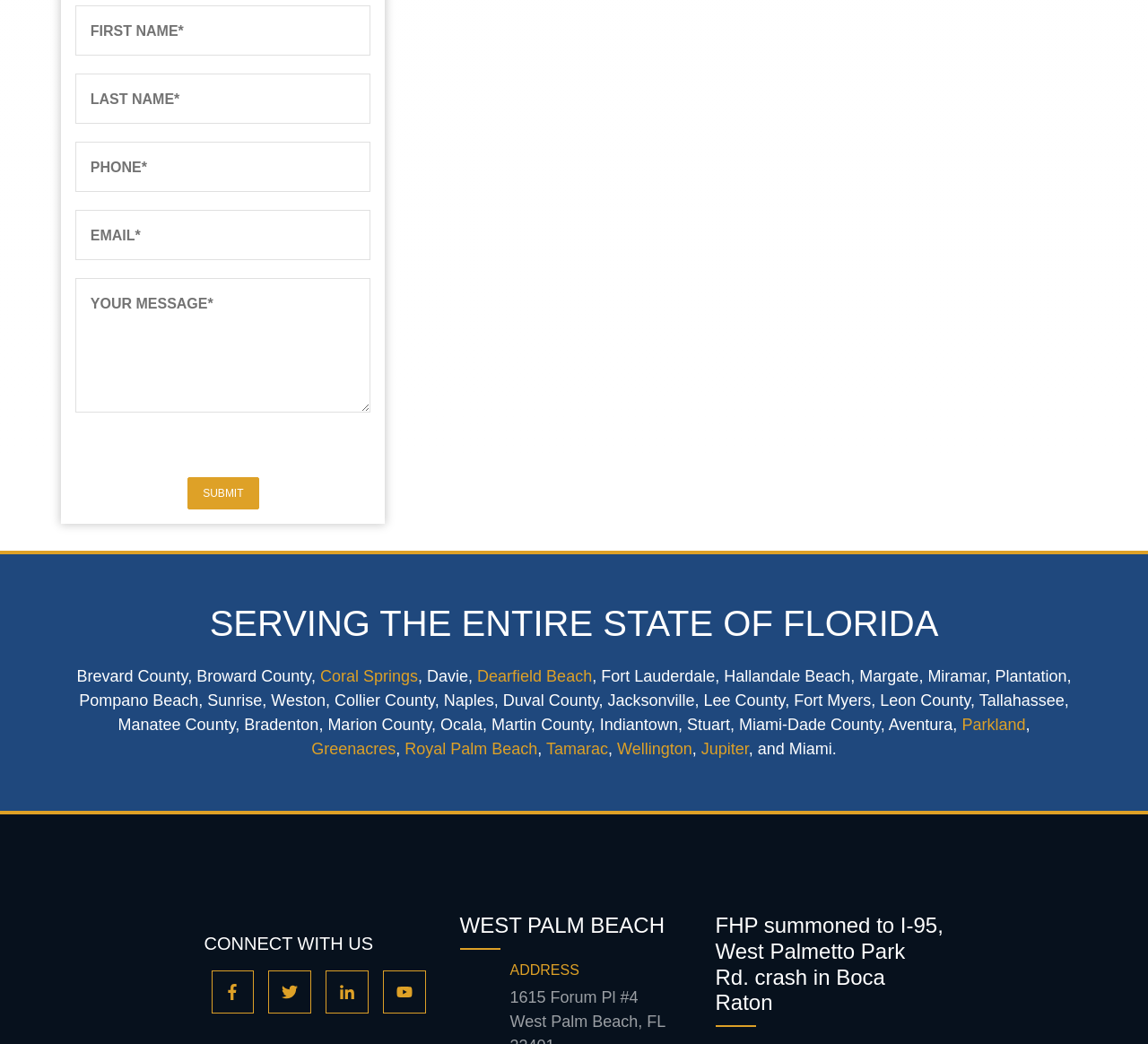Extract the bounding box of the UI element described as: "Past Productions".

None